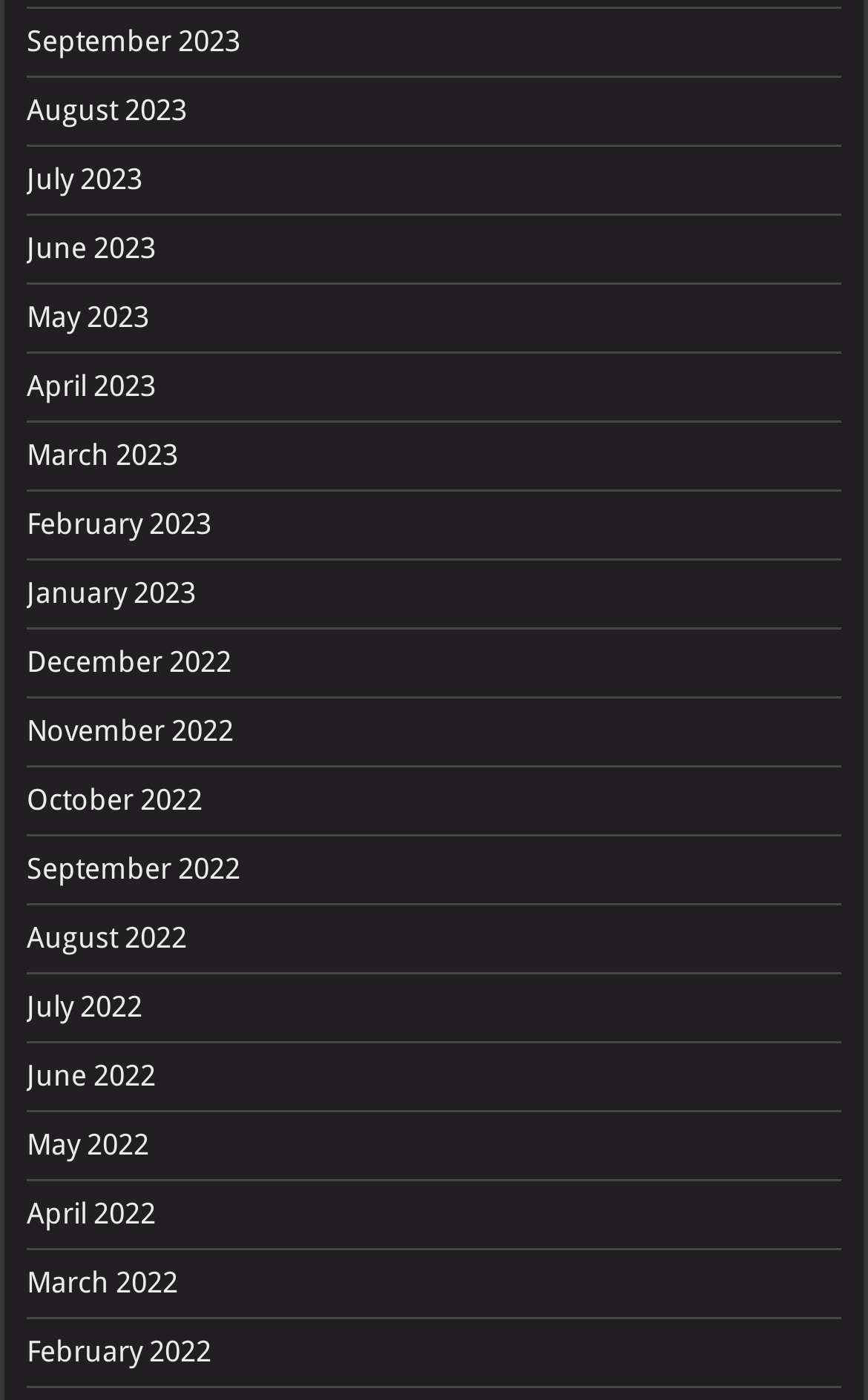Please provide the bounding box coordinates in the format (top-left x, top-left y, bottom-right x, bottom-right y). Remember, all values are floating point numbers between 0 and 1. What is the bounding box coordinate of the region described as: November 2022

[0.031, 0.51, 0.269, 0.534]